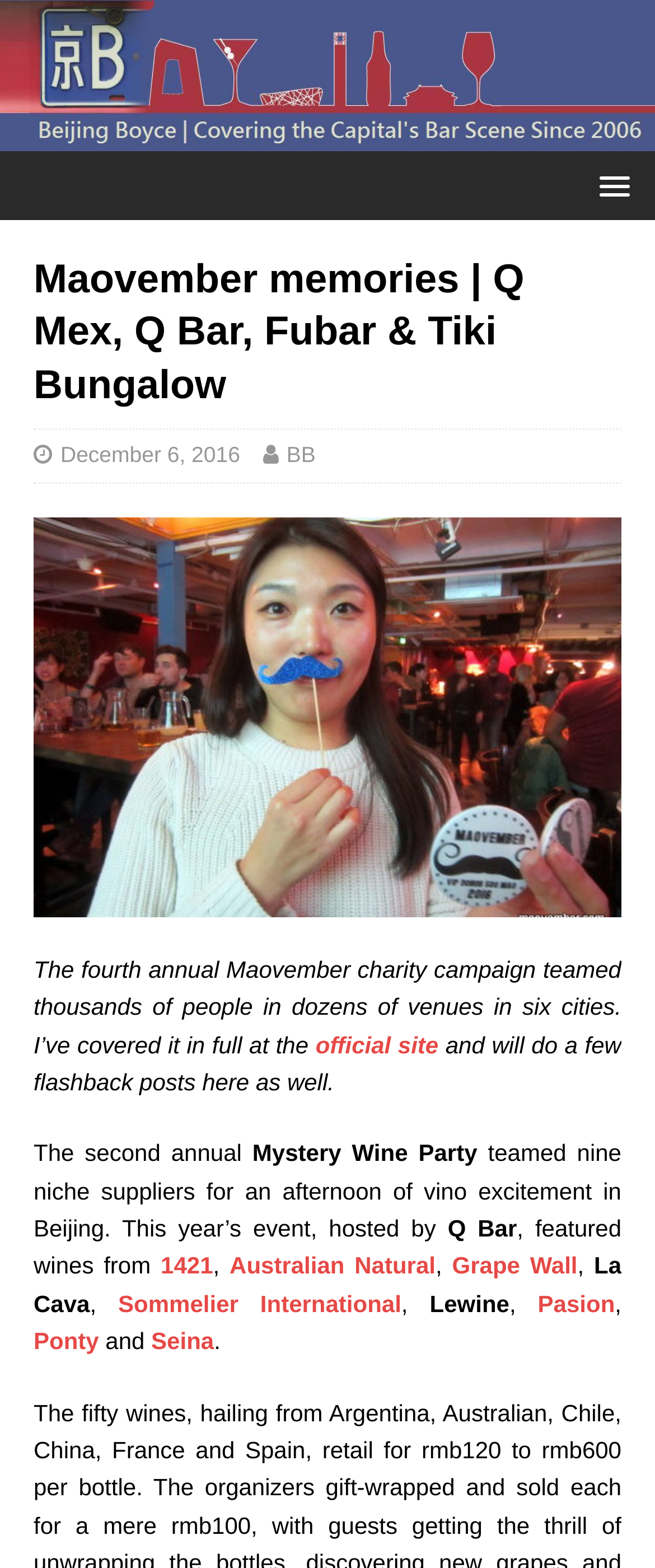Show the bounding box coordinates for the element that needs to be clicked to execute the following instruction: "Explore the link to 1421". Provide the coordinates in the form of four float numbers between 0 and 1, i.e., [left, top, right, bottom].

[0.245, 0.799, 0.325, 0.816]